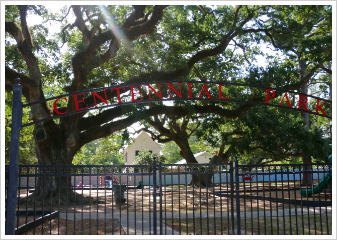Give a detailed account of everything present in the image.

The image captures the welcoming entrance of Centennial Park, highlighted by a prominent archway that spells out "CENTENNIAL PARK" in bold red letters. This inviting sight is framed by the lush, sprawling branches of mature trees that provide a natural canopy, creating a serene atmosphere. In the background, glimpses of playground equipment can be seen, suggesting a vibrant space designed for families and children. Situated at 1706 Main Street, directly across from Daphne City Hall, Centennial Park features various amenities including a playground, gazebo, and picnic areas. The park offers a blend of recreational opportunities and a peaceful retreat within the community, making it a cherished local destination.